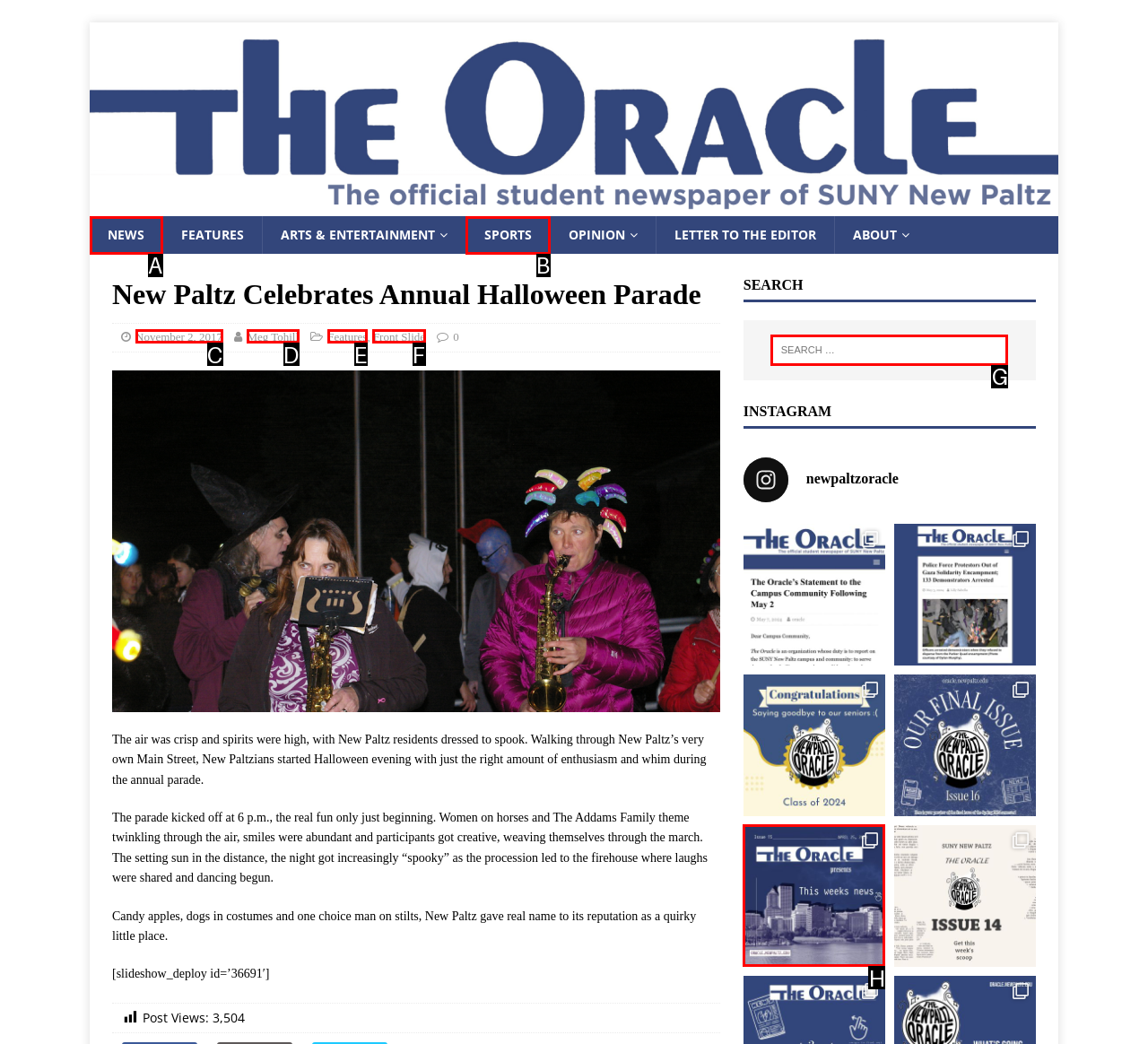Based on the provided element description: mistral-7b.com, identify the best matching HTML element. Respond with the corresponding letter from the options shown.

None